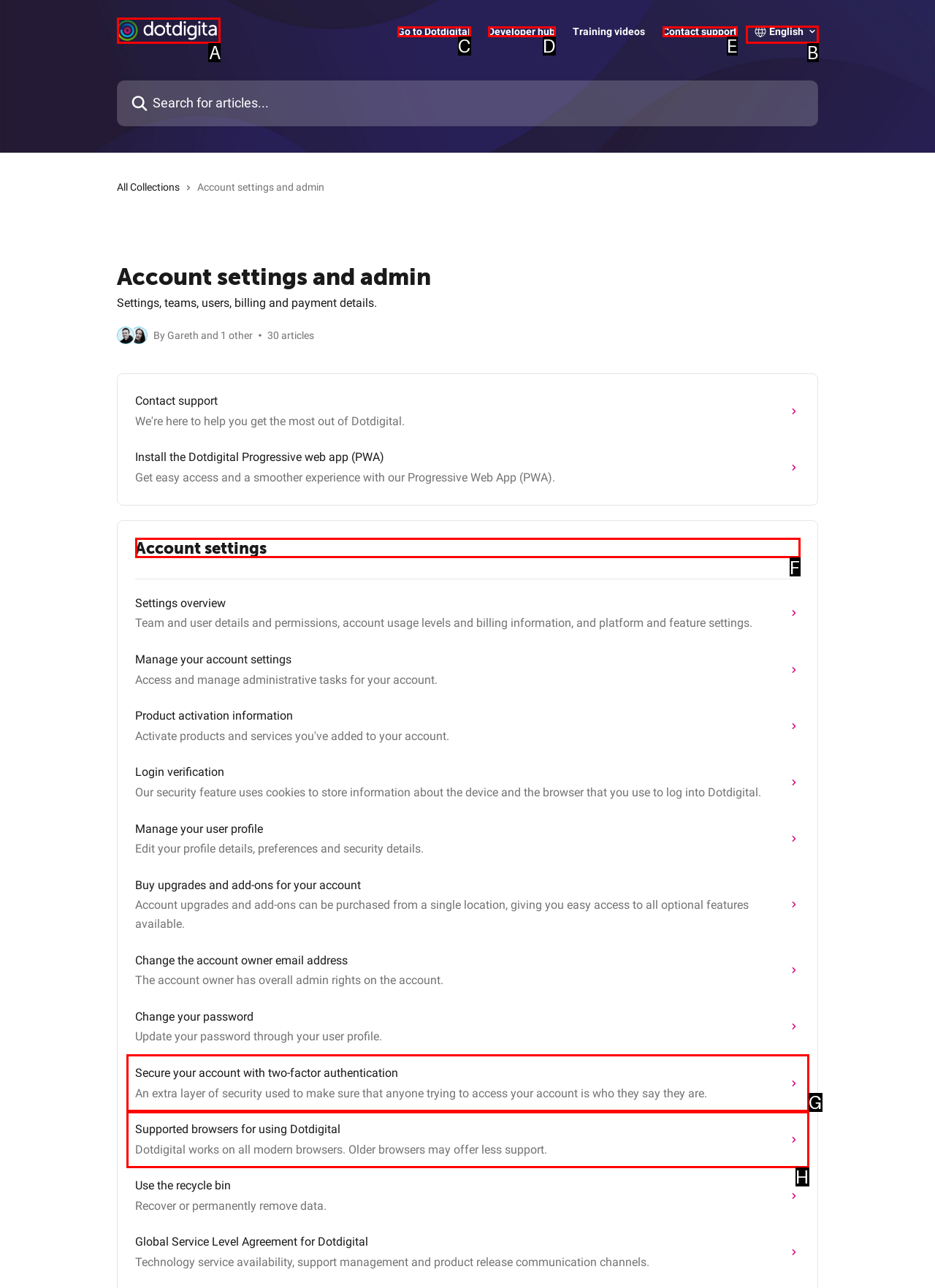Select the option that fits this description: Developer hub
Answer with the corresponding letter directly.

D